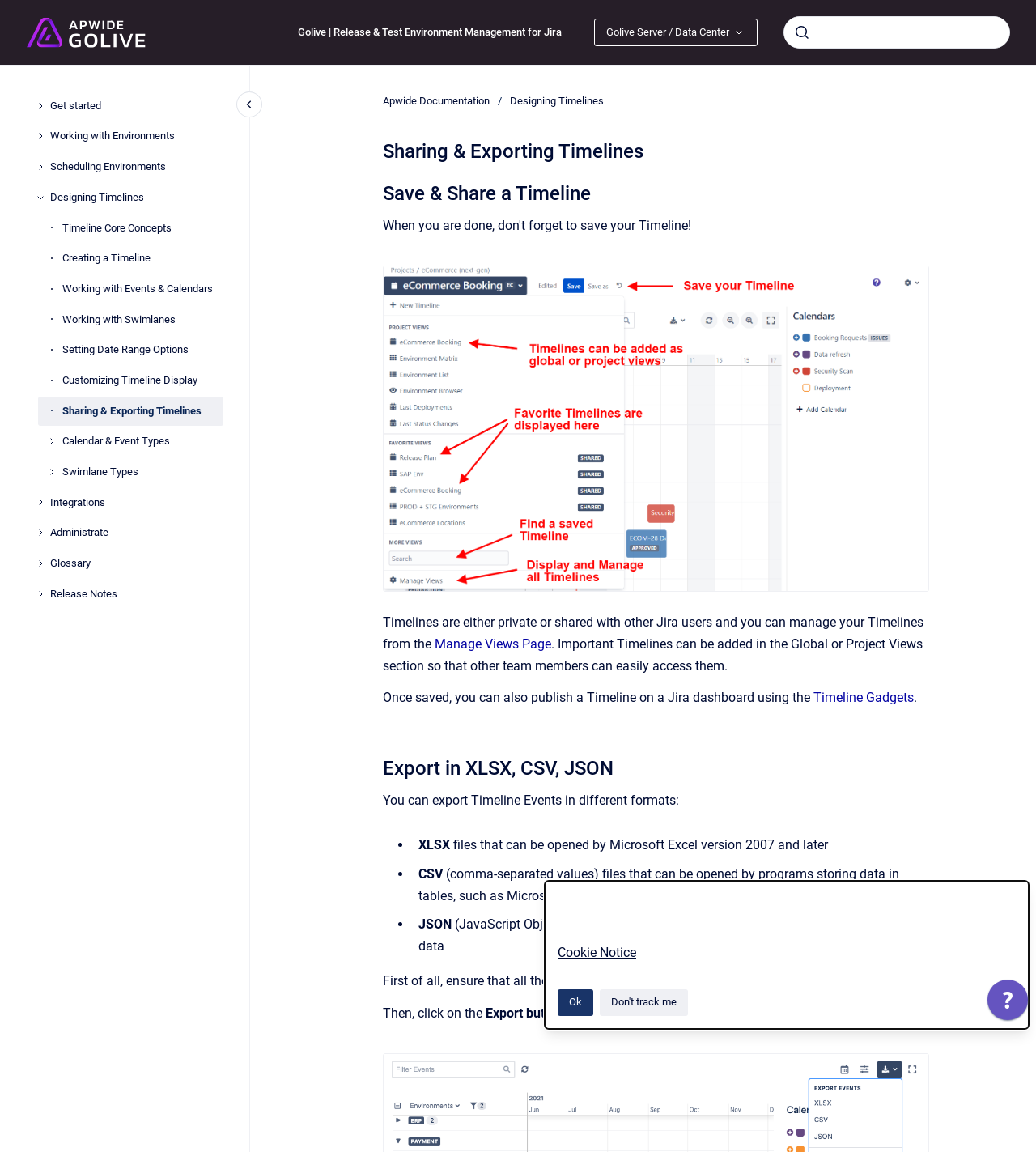Given the description: "Creating a Timeline", determine the bounding box coordinates of the UI element. The coordinates should be formatted as four float numbers between 0 and 1, [left, top, right, bottom].

[0.06, 0.212, 0.216, 0.237]